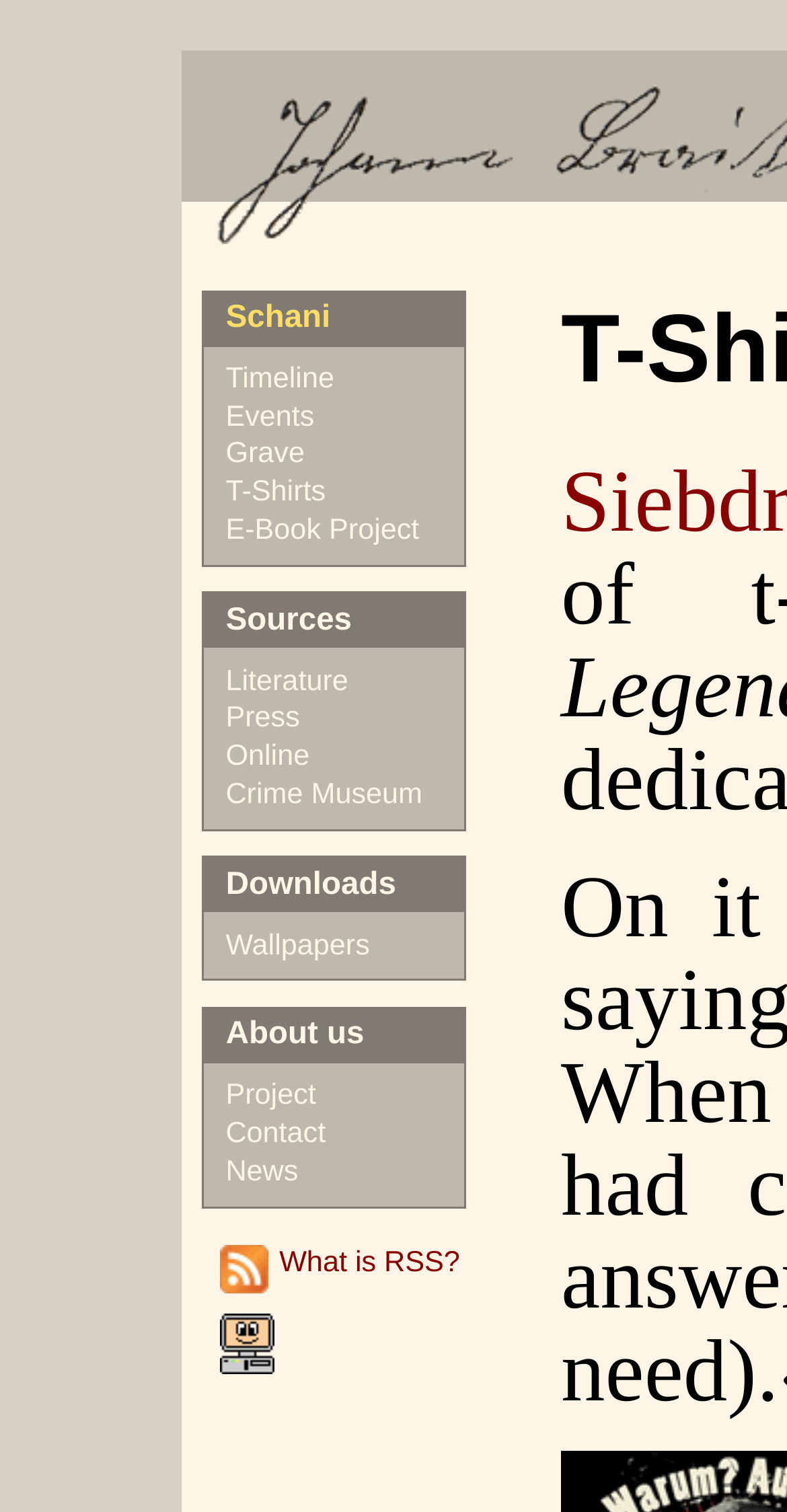Using the webpage screenshot, find the UI element described by info@bribieartscentre.com.au. Provide the bounding box coordinates in the format (top-left x, top-left y, bottom-right x, bottom-right y), ensuring all values are floating point numbers between 0 and 1.

None